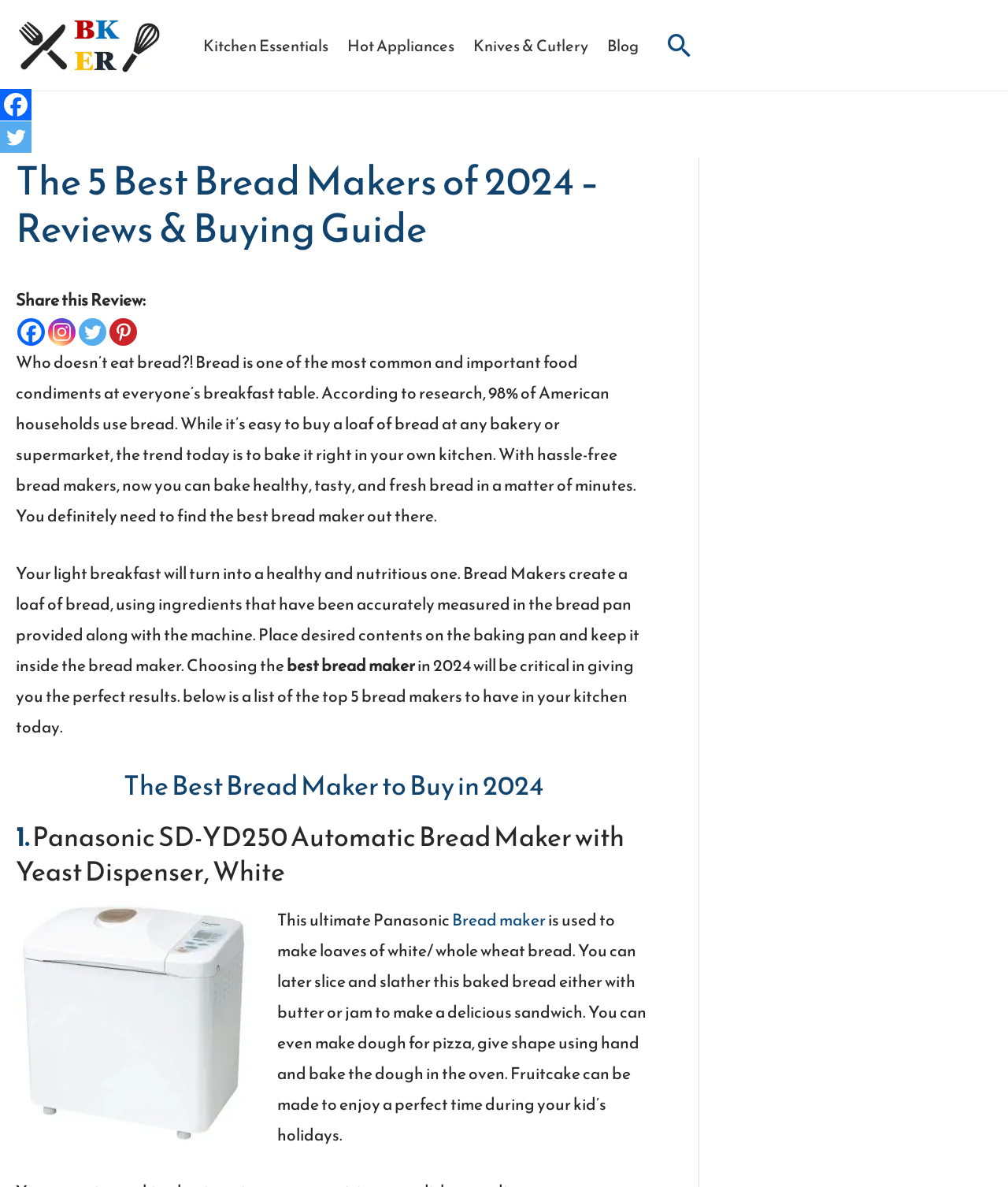Please respond to the question with a concise word or phrase:
How many social media platforms are available for sharing this review?

4